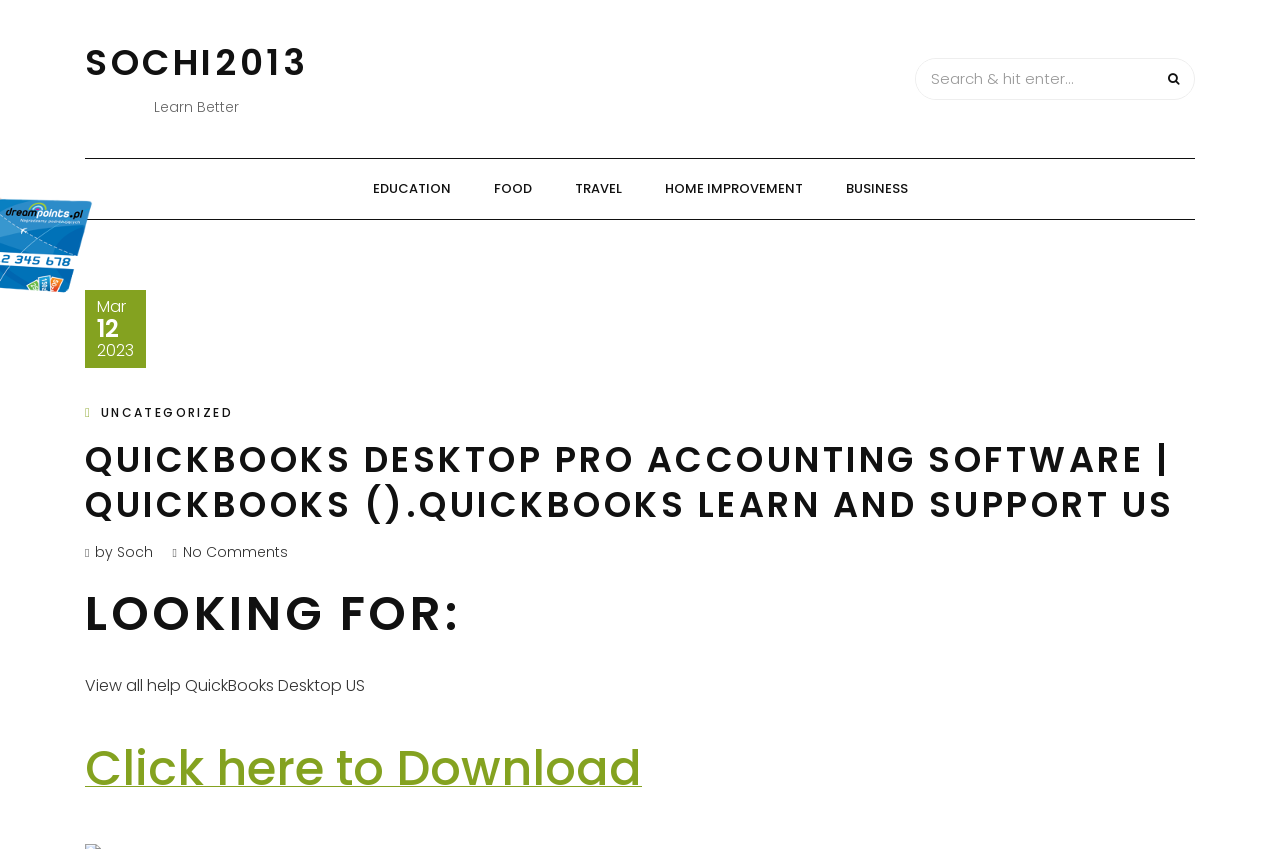Using the element description: "Home improvement", determine the bounding box coordinates for the specified UI element. The coordinates should be four float numbers between 0 and 1, [left, top, right, bottom].

[0.504, 0.187, 0.642, 0.258]